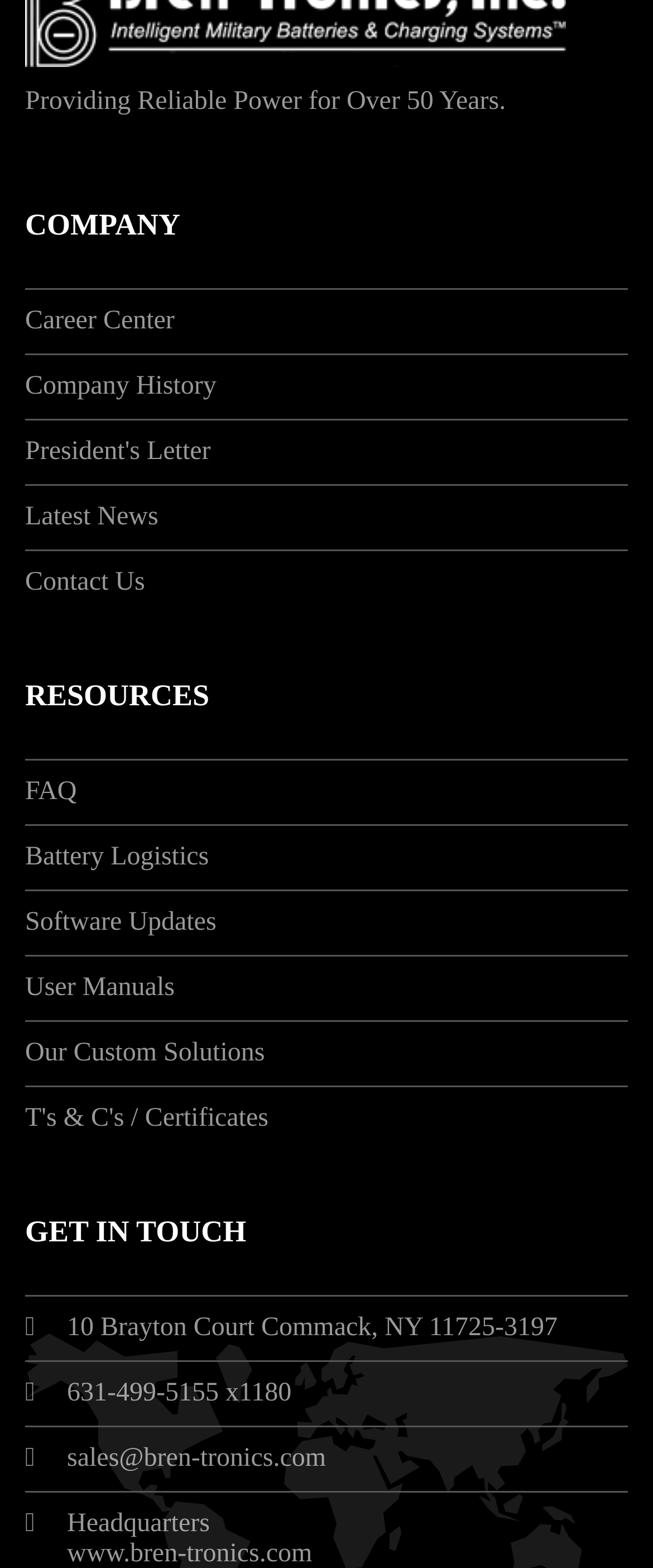Please identify the bounding box coordinates of the element's region that needs to be clicked to fulfill the following instruction: "View company history". The bounding box coordinates should consist of four float numbers between 0 and 1, i.e., [left, top, right, bottom].

[0.038, 0.237, 0.331, 0.255]